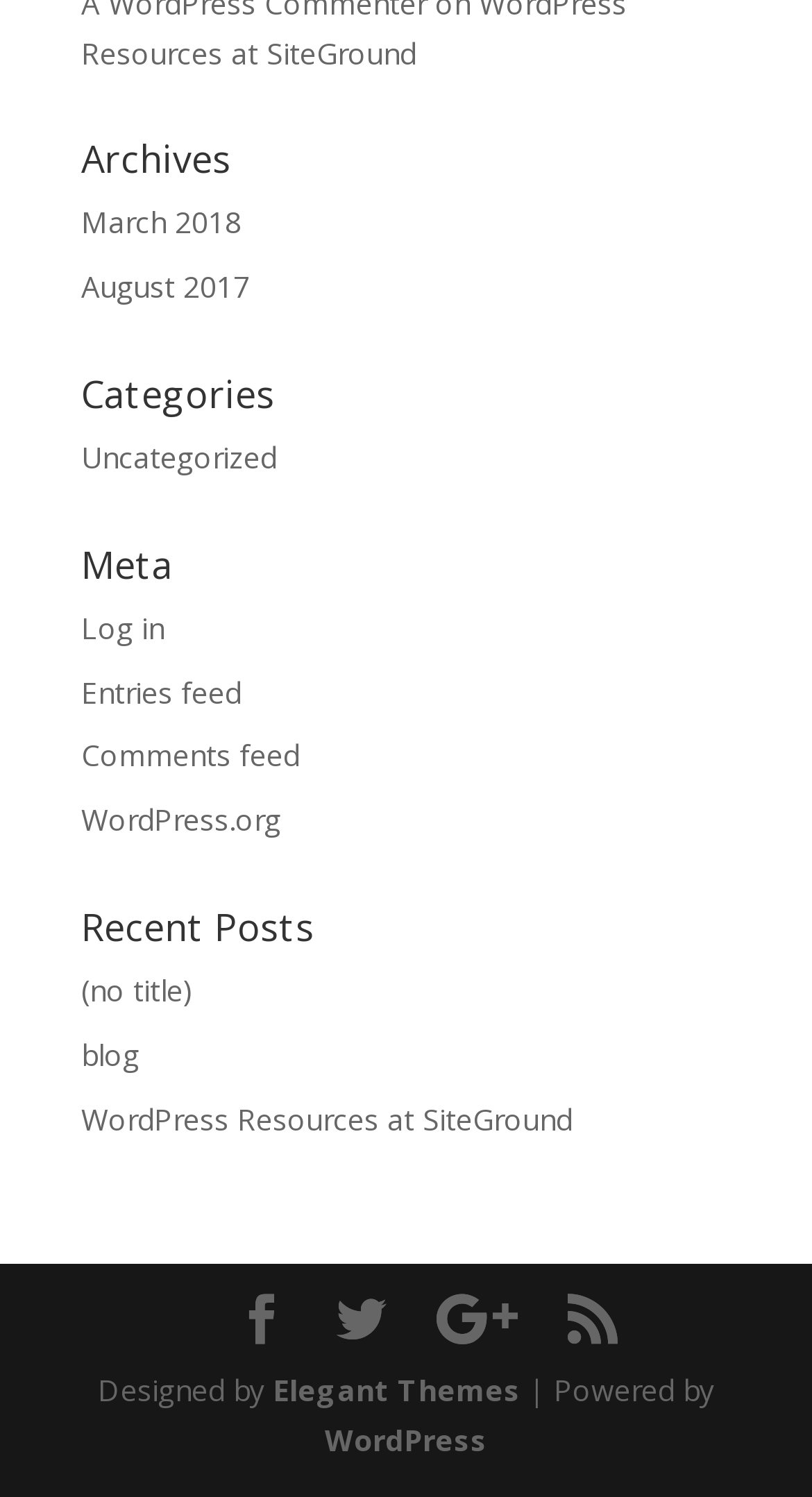Please find and report the bounding box coordinates of the element to click in order to perform the following action: "Visit the WordPress.org website". The coordinates should be expressed as four float numbers between 0 and 1, in the format [left, top, right, bottom].

[0.1, 0.534, 0.346, 0.561]